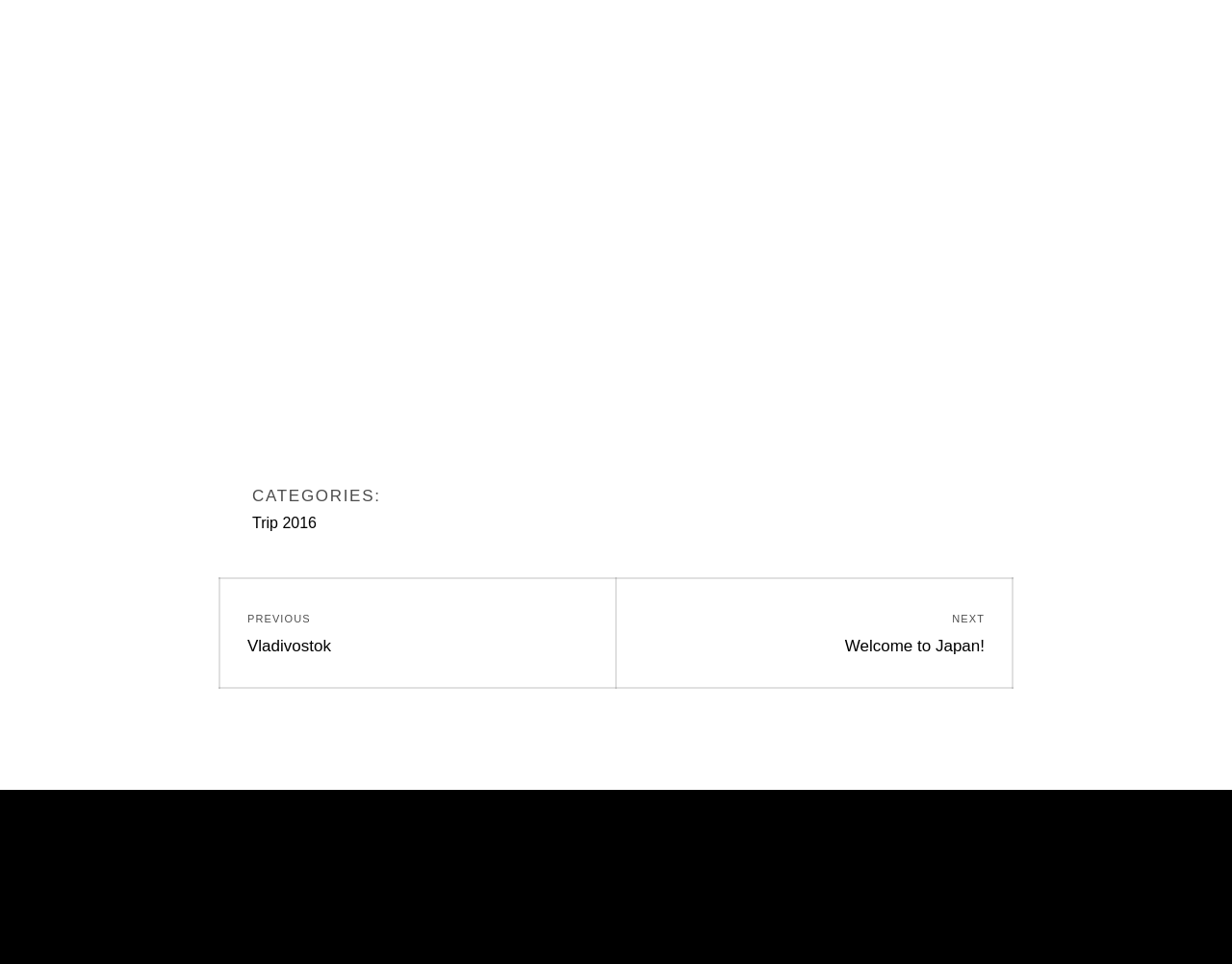Provide a brief response in the form of a single word or phrase:
How many navigation links are there?

2